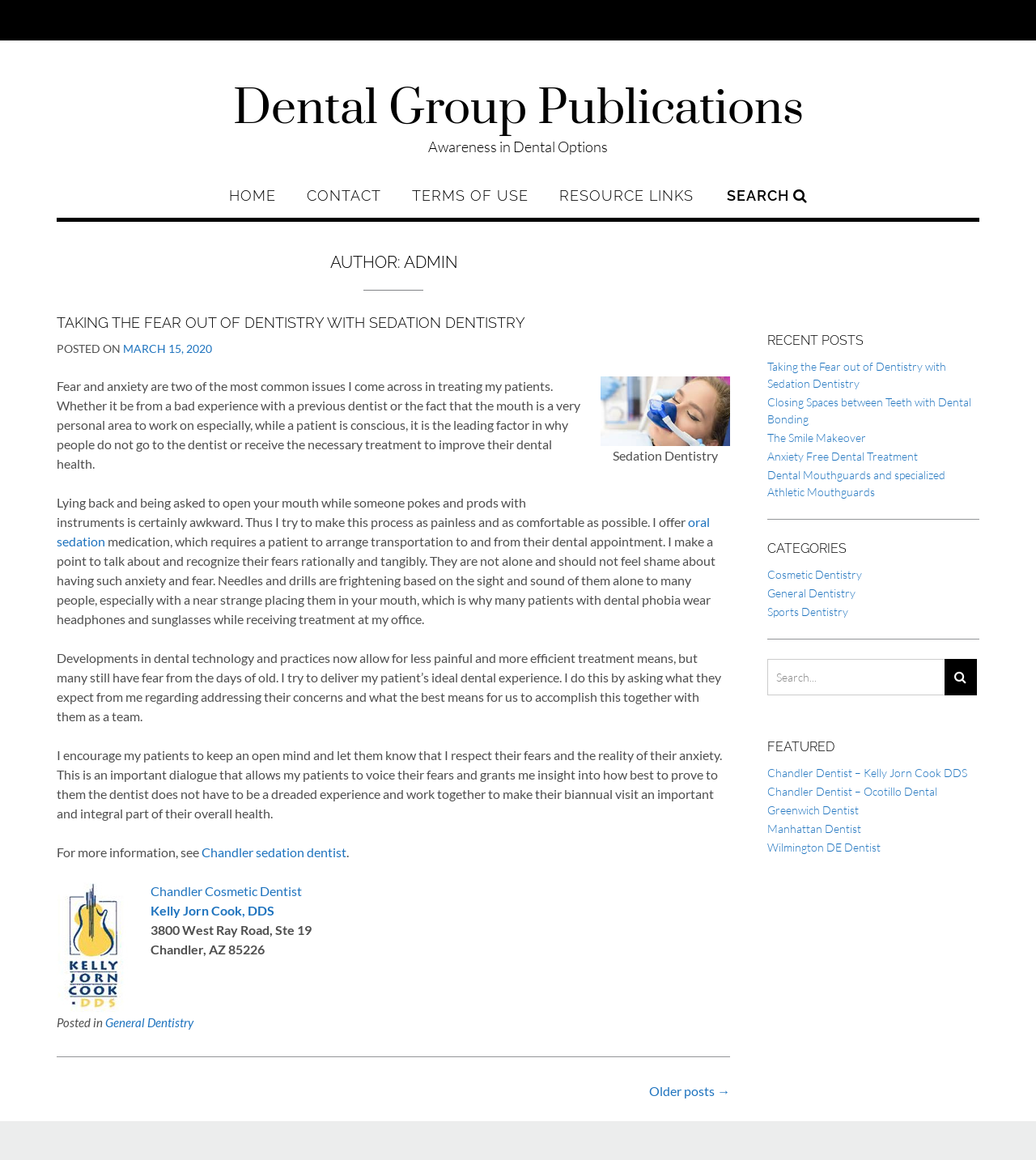Explain the webpage in detail, including its primary components.

The webpage is about Dental Group Publications, specifically featuring an article by admin. At the top, there is a navigation menu with links to HOME, CONTACT, TERMS OF USE, and RESOURCE LINKS. To the right of the navigation menu, there is a search bar with a magnifying glass icon.

Below the navigation menu, there is a main content area with a heading "AUTHOR: ADMIN" followed by an article titled "TAKING THE FEAR OUT OF DENTISTRY WITH SEDATION DENTISTRY". The article has a brief summary and a link to read more. Below the article title, there is a posted date "MARCH 15, 2020" and an image related to sedation dentistry.

The article itself discusses the fear and anxiety associated with dental visits and how the author, a dentist, tries to make the experience as painless and comfortable as possible. The text is divided into several paragraphs, with links to related topics such as oral sedation and Chandler sedation dentist.

To the right of the main content area, there is a complementary section with a heading "RECENT POSTS" followed by a list of links to recent articles. Below the recent posts, there are headings for "CATEGORIES" and "FEATURED" with links to related topics and featured articles, respectively.

At the bottom of the page, there is a footer section with a posted in category "General Dentistry" and a link to older posts.